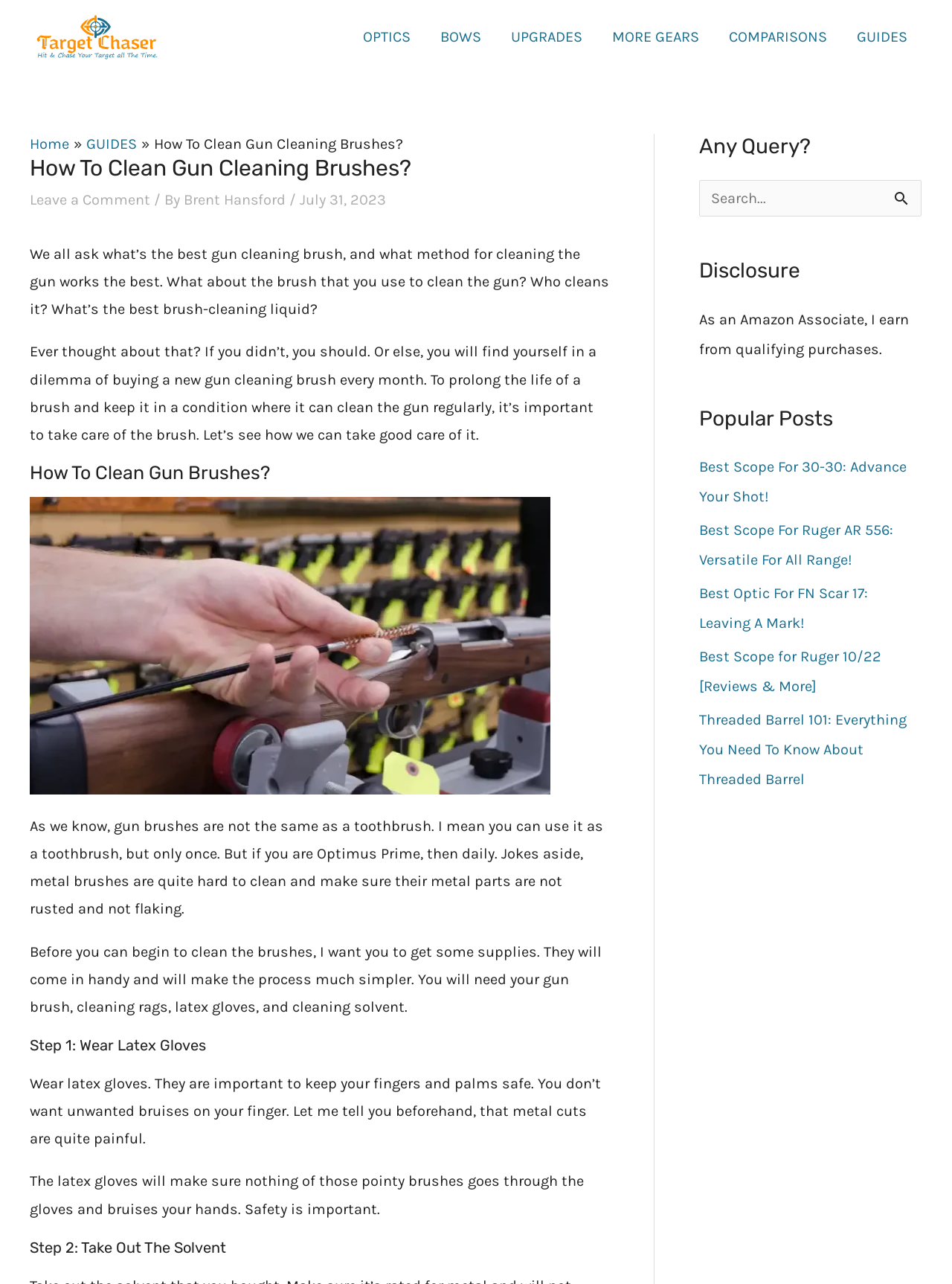What is the topic of this webpage?
Give a comprehensive and detailed explanation for the question.

The webpage is about how to clean gun cleaning brushes, and it provides a step-by-step guide on the process. The topic is clear from the heading 'How To Clean Gun Cleaning Brushes?' and the content of the webpage.